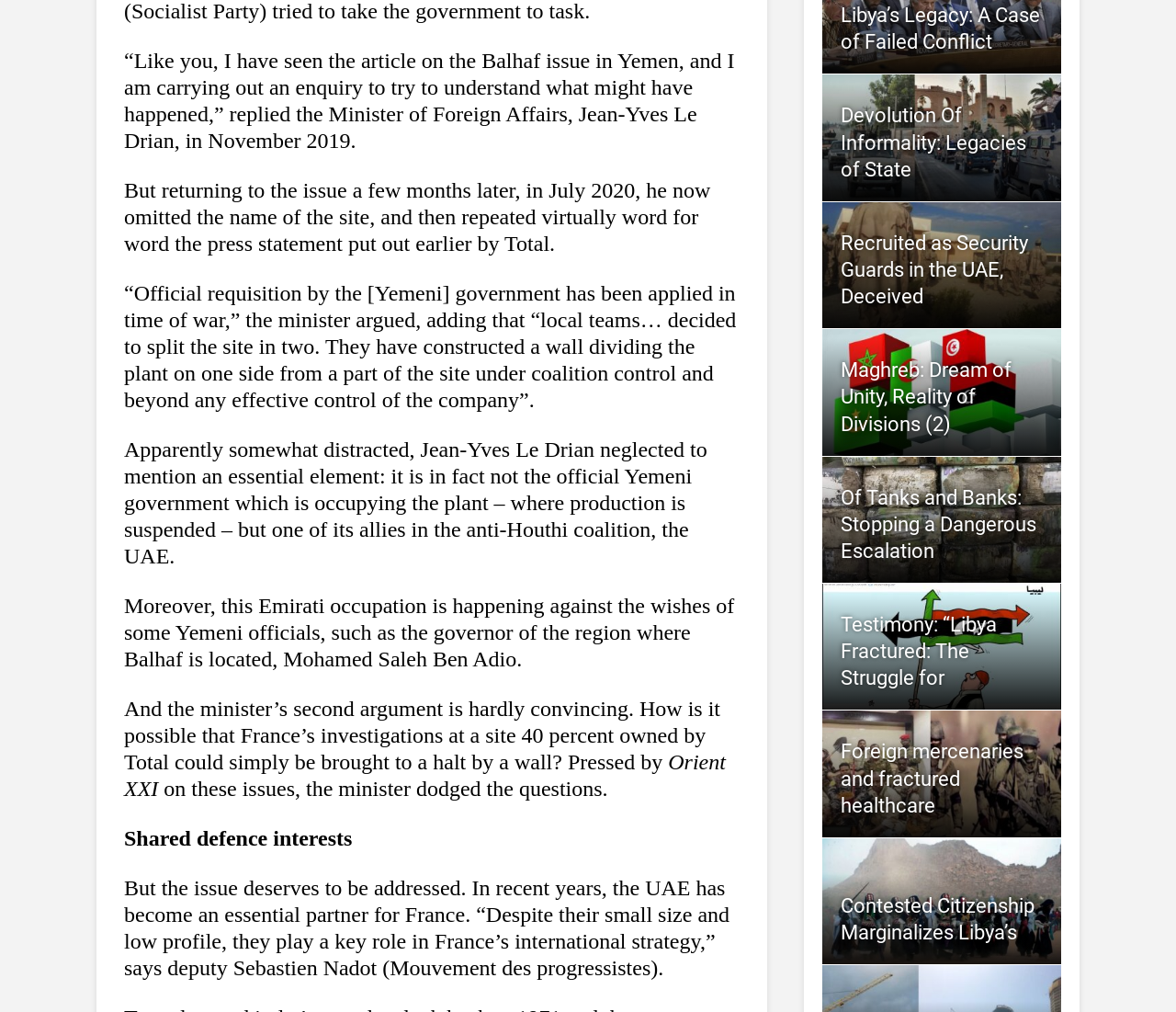Locate the bounding box coordinates of the area to click to fulfill this instruction: "Click on 'Recruited as Security Guards in the UAE, Deceived'". The bounding box should be presented as four float numbers between 0 and 1, in the order [left, top, right, bottom].

[0.715, 0.229, 0.874, 0.304]